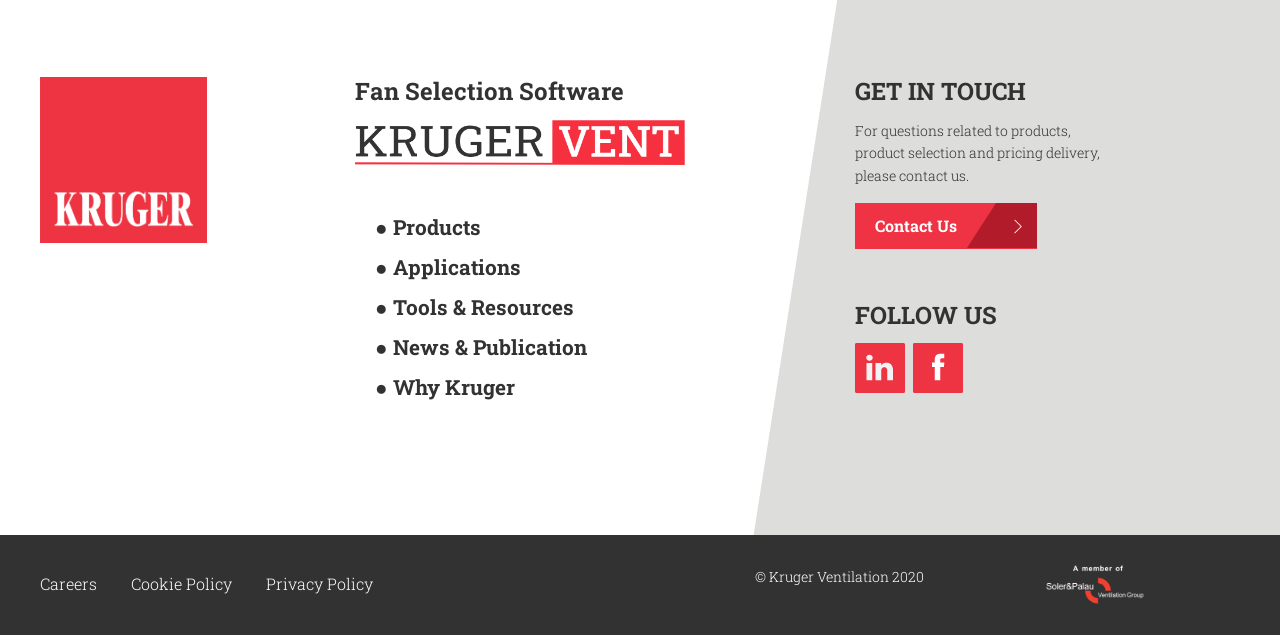Could you provide the bounding box coordinates for the portion of the screen to click to complete this instruction: "Follow Kruger on social media"?

[0.668, 0.593, 0.71, 0.626]